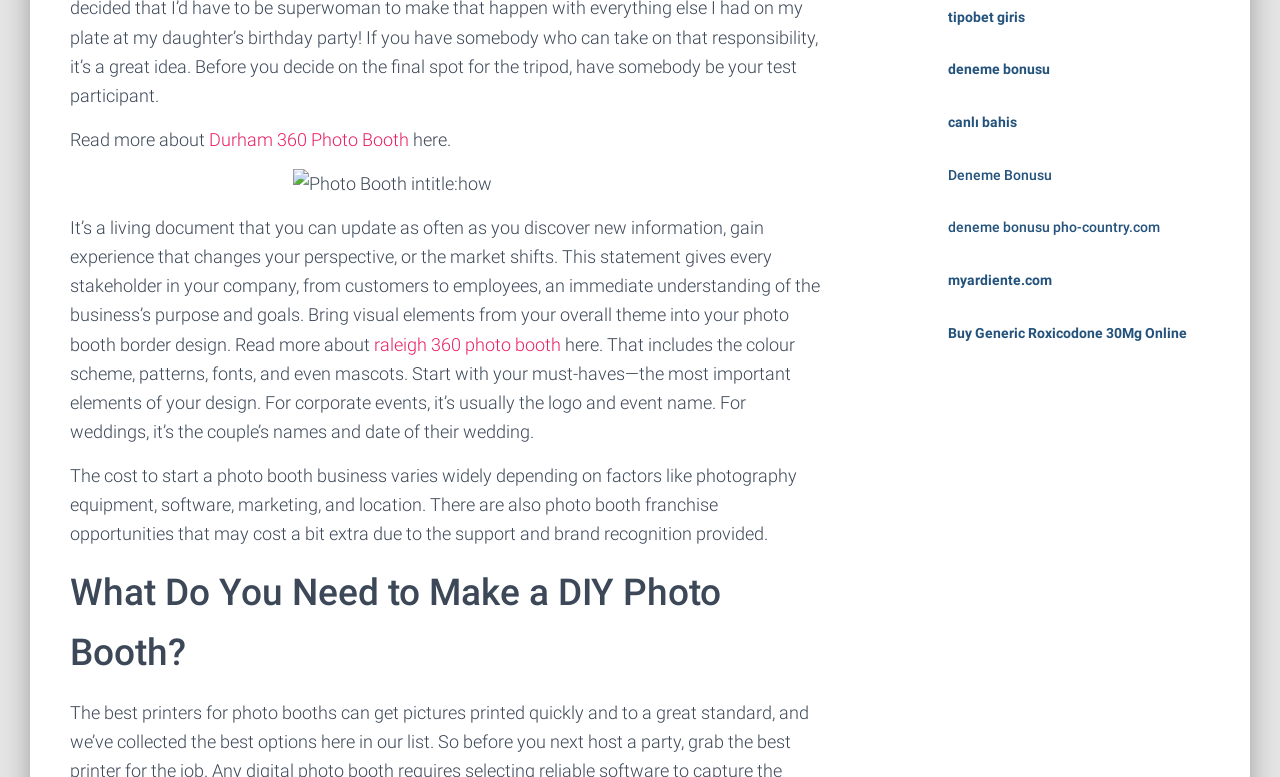Determine the bounding box for the UI element as described: "myardiente.com". The coordinates should be represented as four float numbers between 0 and 1, formatted as [left, top, right, bottom].

[0.74, 0.35, 0.821, 0.371]